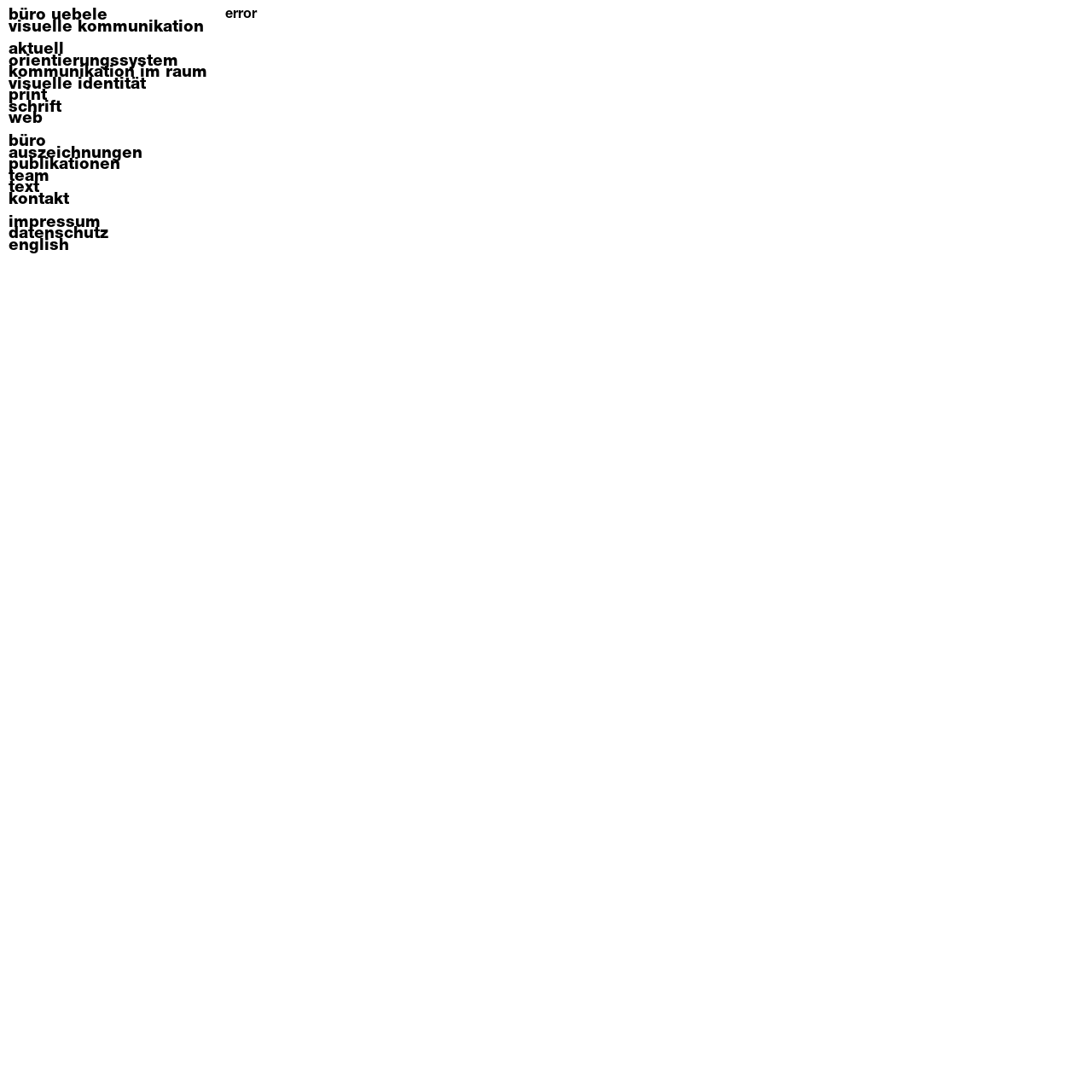Illustrate the webpage thoroughly, mentioning all important details.

The webpage appears to be an error page from "büro uebele", a visual communication agency. At the top left corner, there is a set of 15 links, arranged vertically, that provide navigation to different sections of the website, including "aktuell", "orientierungssystem kommunikation im raum", "visuelle identität", and others. 

To the right of these links, there is a large heading that reads "error". This heading is centered horizontally and positioned near the top of the page. 

There is no other notable content on the page, apart from these links and the error heading. The page seems to be minimalistic and lacks any images or other multimedia elements.